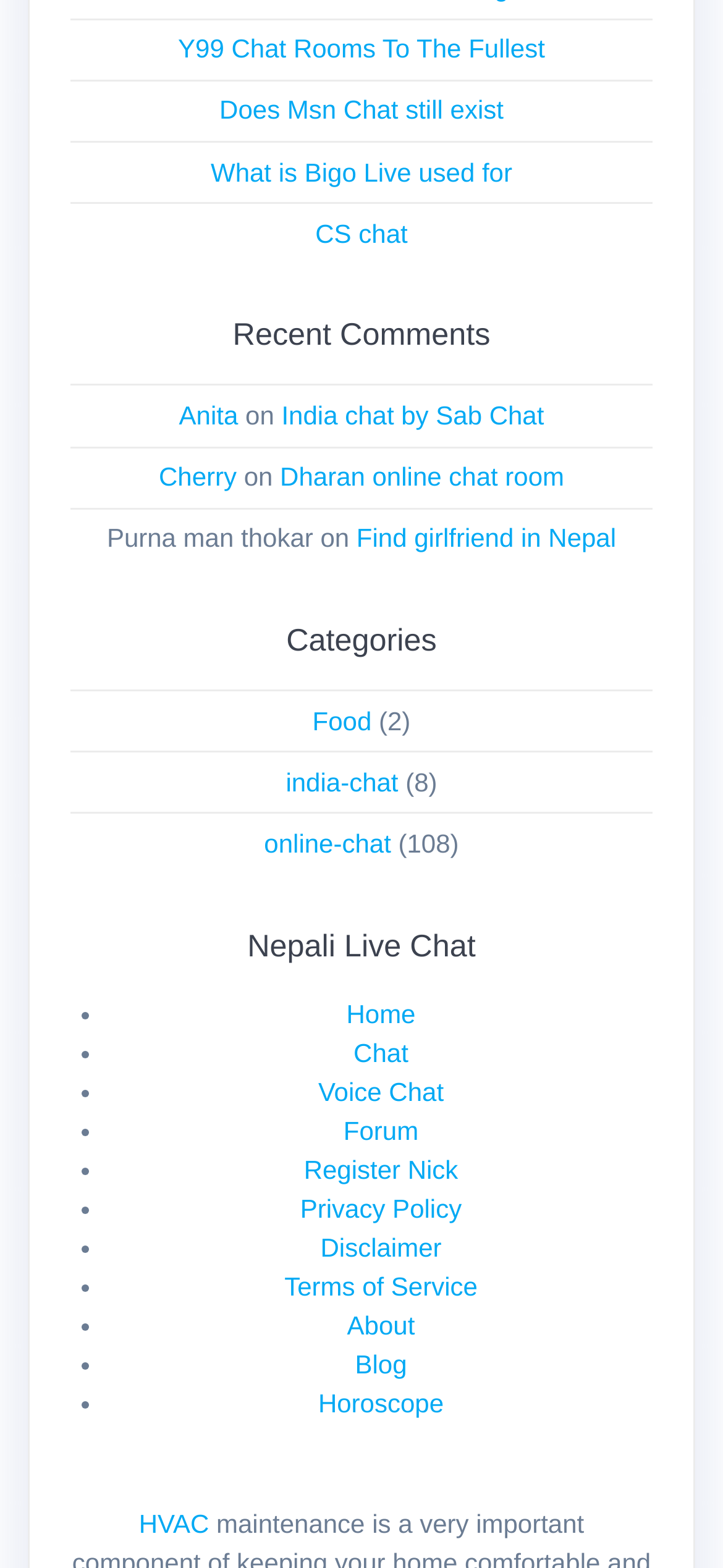How many links are there under 'Nepali Live Chat'?
Using the information presented in the image, please offer a detailed response to the question.

I counted the number of link elements under the 'Nepali Live Chat' heading. There are 9 links, each with a list marker '•' preceding it.